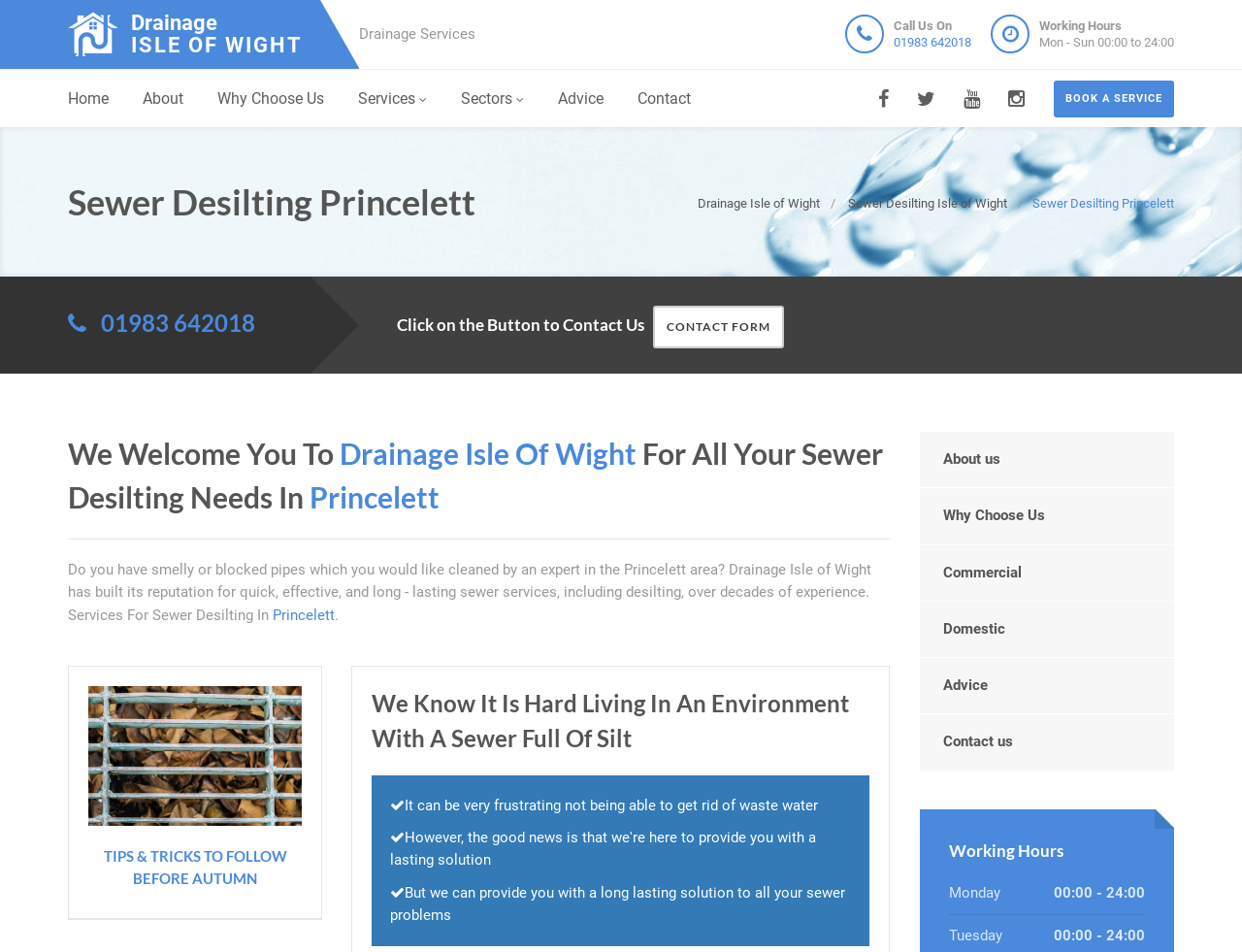What is the purpose of the 'BOOK A SERVICE' button?
Please answer the question as detailed as possible.

The 'BOOK A SERVICE' button is a prominent call-to-action element on the webpage, and its purpose is to allow users to book a sewer desilting service with the company.